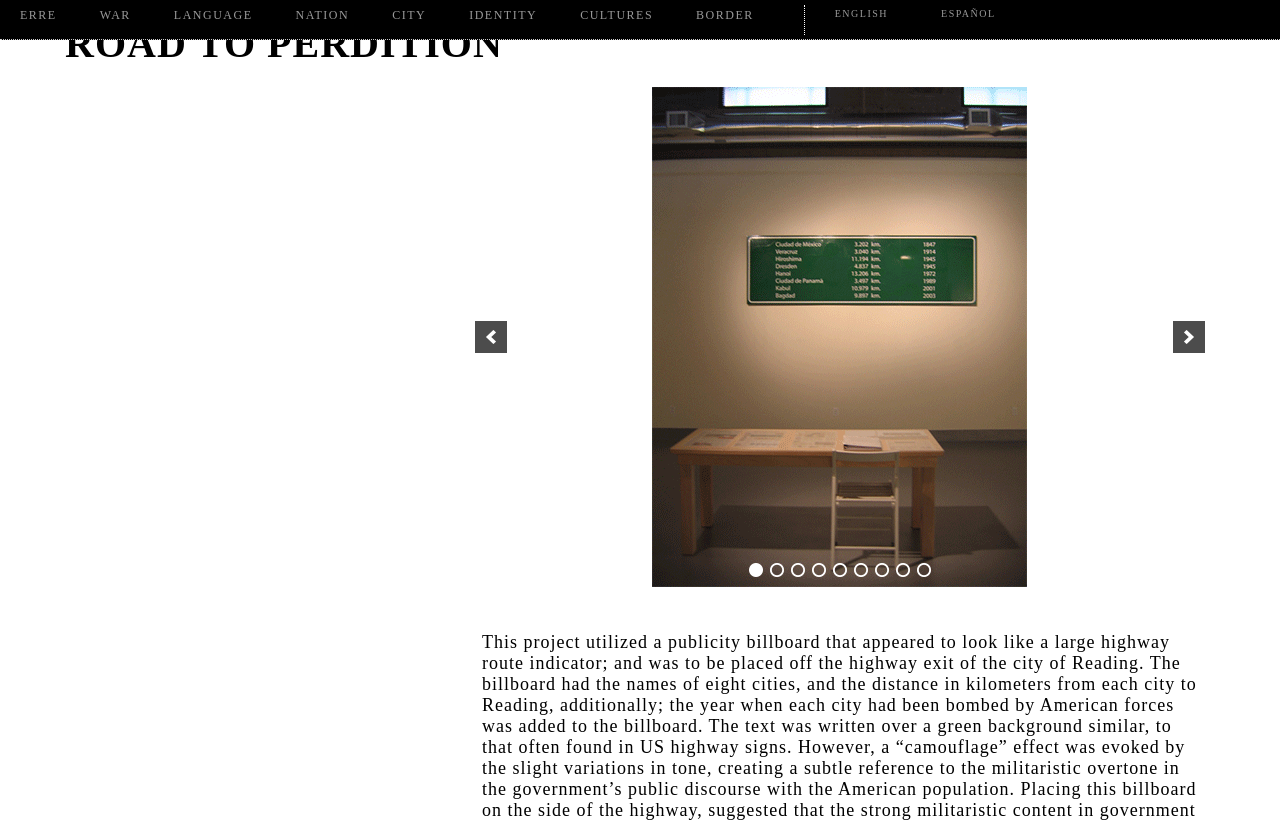How many links are there at the top of the webpage?
Look at the image and provide a detailed response to the question.

There are 9 links at the top of the webpage, including 'ERRE', 'WAR', 'LANGUAGE', 'NATION', 'CITY', 'IDENTITY', 'CULTURES', 'BORDER', and 'ENGLISH'.